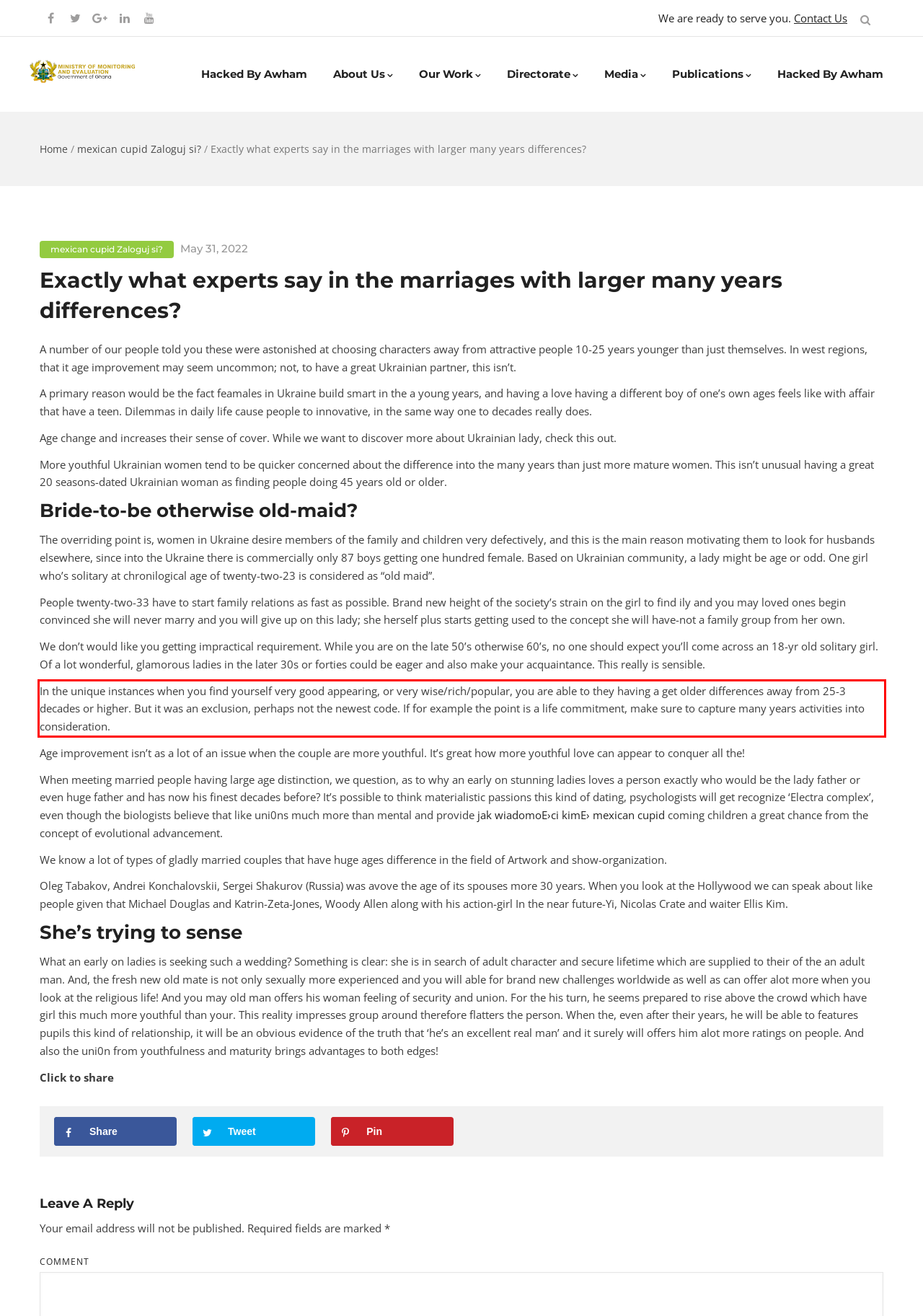Within the screenshot of the webpage, locate the red bounding box and use OCR to identify and provide the text content inside it.

In the unique instances when you find yourself very good appearing, or very wise/rich/popular, you are able to they having a get older differences away from 25-3 decades or higher. But it was an exclusion, perhaps not the newest code. If for example the point is a life commitment, make sure to capture many years activities into consideration.